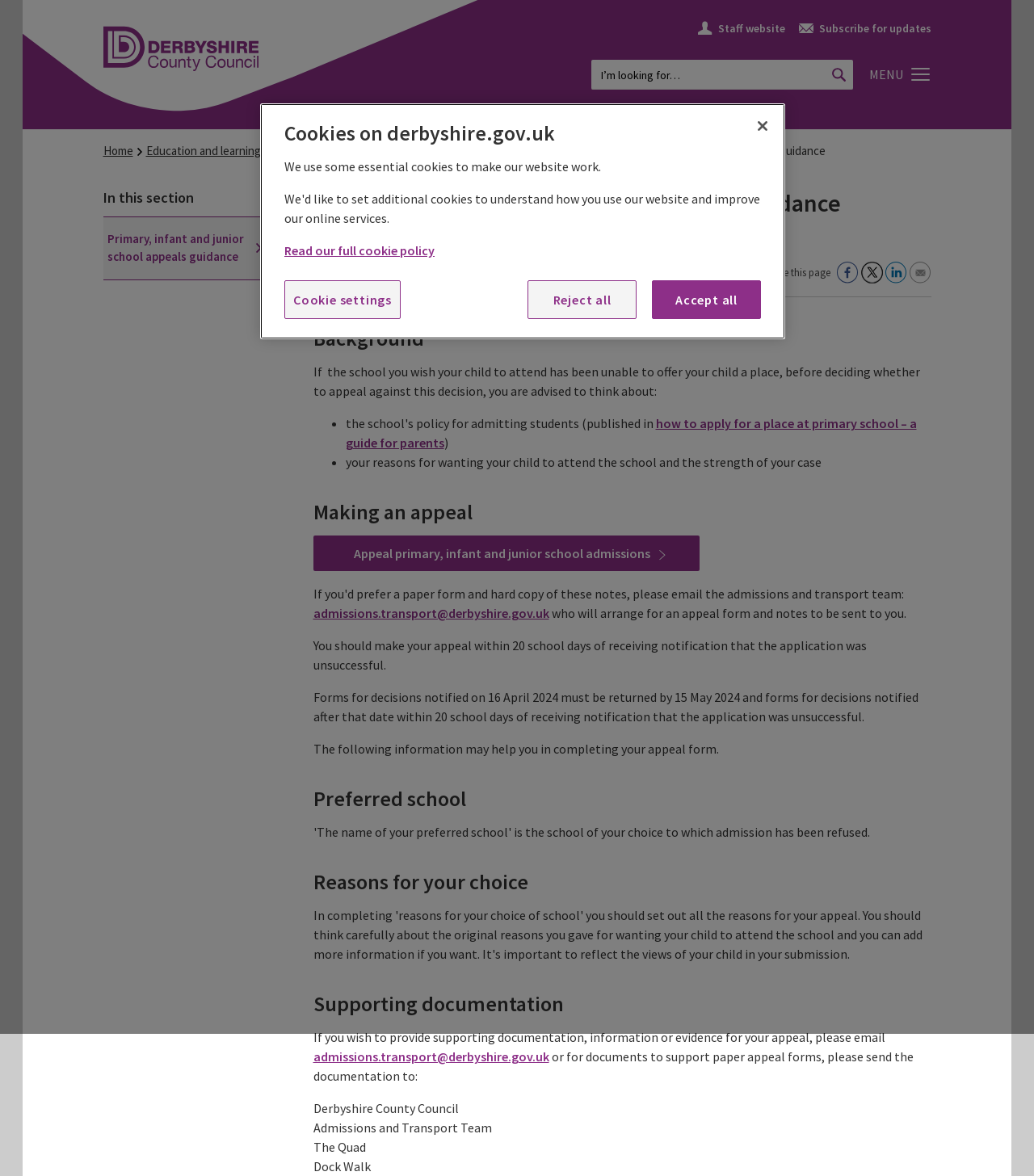Locate the bounding box coordinates of the area where you should click to accomplish the instruction: "Search for something".

[0.572, 0.051, 0.797, 0.076]